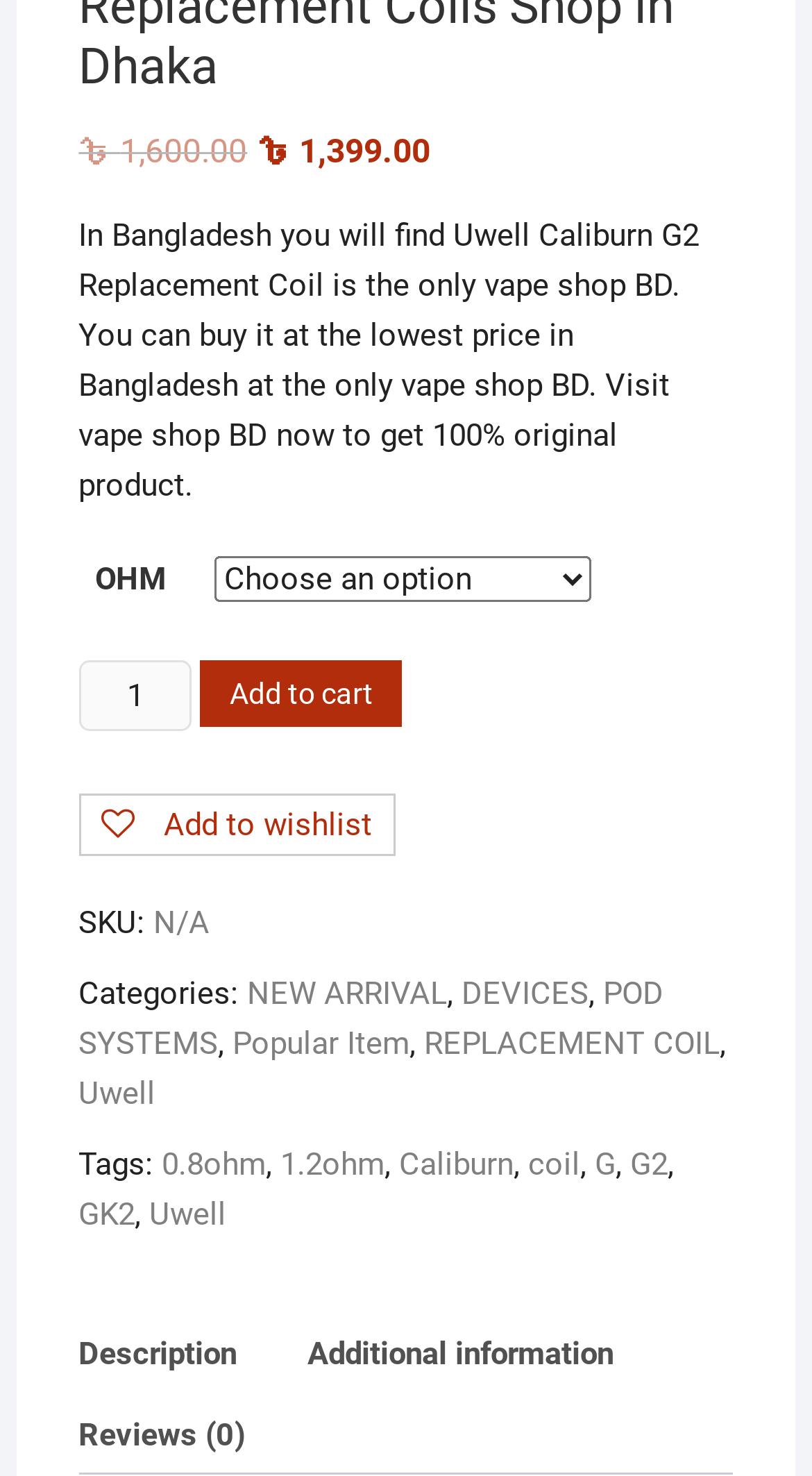Determine the bounding box coordinates of the clickable region to execute the instruction: "Add to cart". The coordinates should be four float numbers between 0 and 1, denoted as [left, top, right, bottom].

[0.247, 0.448, 0.496, 0.492]